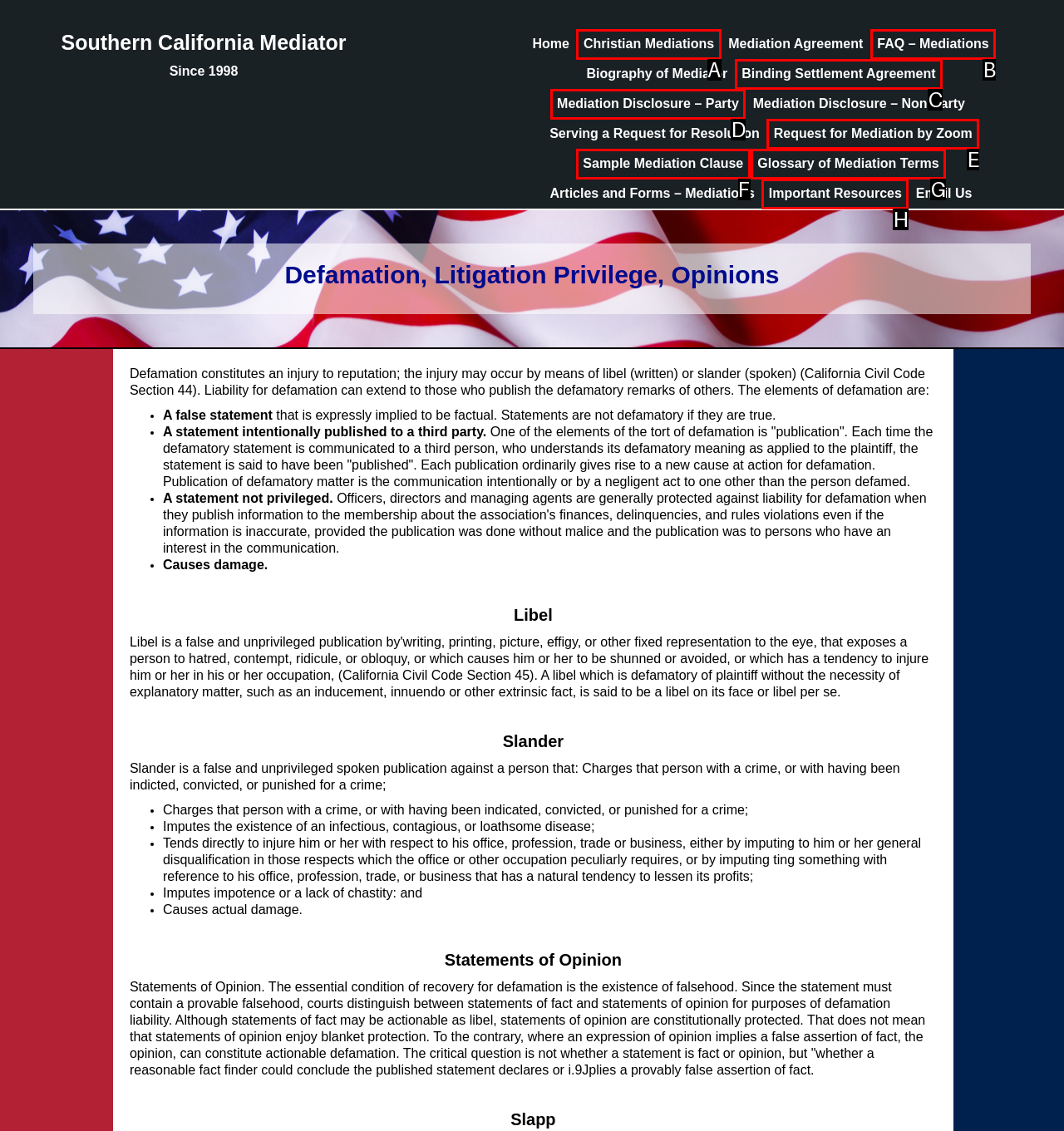With the provided description: Request for Mediation by Zoom, select the most suitable HTML element. Respond with the letter of the selected option.

E